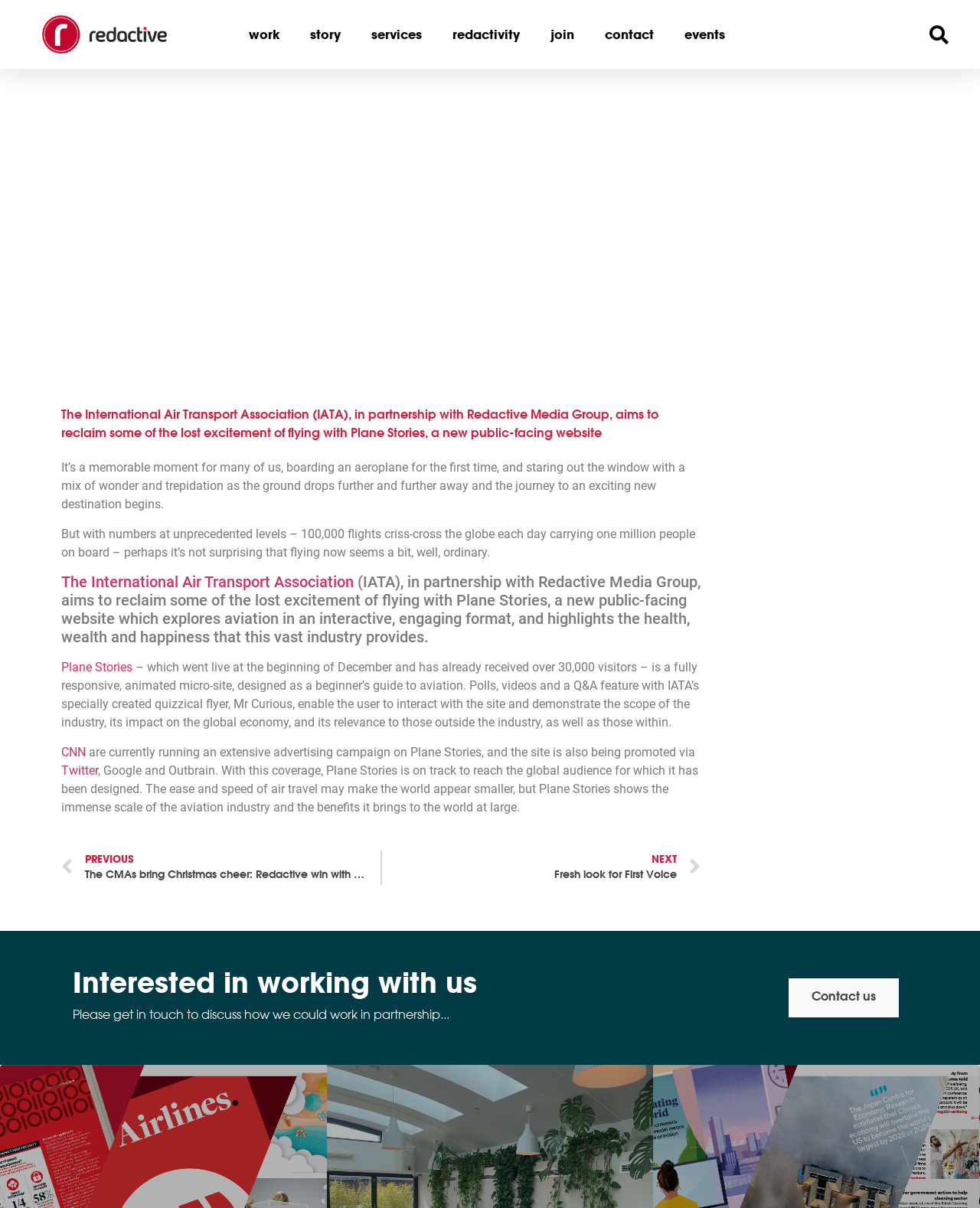Explain the webpage's layout and main content in detail.

The webpage is about Plane Stories, a new public-facing website created by the International Air Transport Association (IATA) in partnership with Redactive Media Group. The website aims to reclaim the lost excitement of flying by exploring aviation in an interactive and engaging format.

At the top of the page, there are several links, including "work", "story", "services", "redactivity", "join", "contact", and "events", which are positioned horizontally and evenly spaced. Next to these links, there is a search bar with a "Search" button.

Below the links and search bar, there is a brief introduction to Plane Stories, which is a new public-facing website that aims to reclaim the lost excitement of flying. This introduction is followed by three paragraphs of text that describe the experience of flying and how it has become ordinary despite its vast industry.

The next section of the page highlights the features of Plane Stories, including its interactive and engaging format, polls, videos, and a Q&A feature with IATA's specially created quizzical flyer, Mr Curious. This section also mentions that the website has already received over 30,000 visitors since its launch in December.

Further down the page, there are links to CNN and Twitter, which are part of an extensive advertising campaign promoting Plane Stories. The page also mentions that the website is being promoted via Google and Outbrain.

At the bottom of the page, there are two links, "Prev" and "NEXT", which suggest that there are more articles or stories to explore. Below these links, there is a heading "Interested in working with us" followed by a brief text and a "Contact us" link.